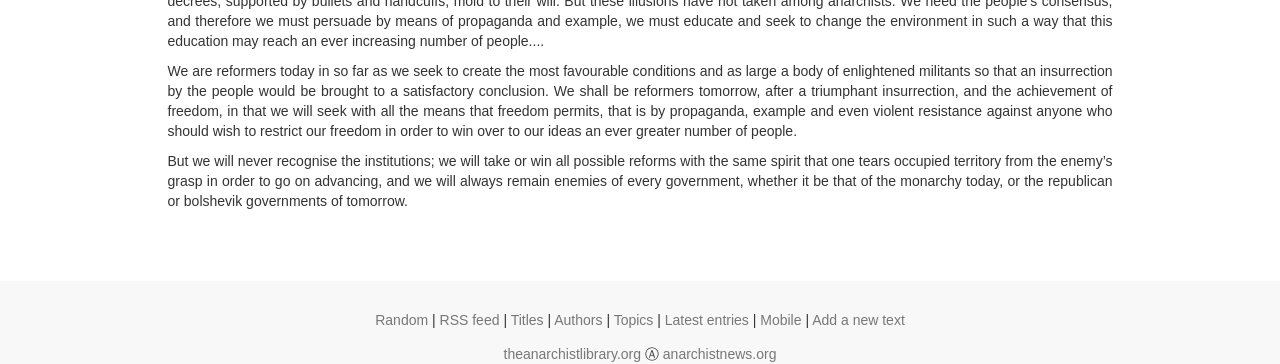Provide the bounding box coordinates, formatted as (top-left x, top-left y, bottom-right x, bottom-right y), with all values being floating point numbers between 0 and 1. Identify the bounding box of the UI element that matches the description: RSS feed

[0.343, 0.856, 0.39, 0.9]